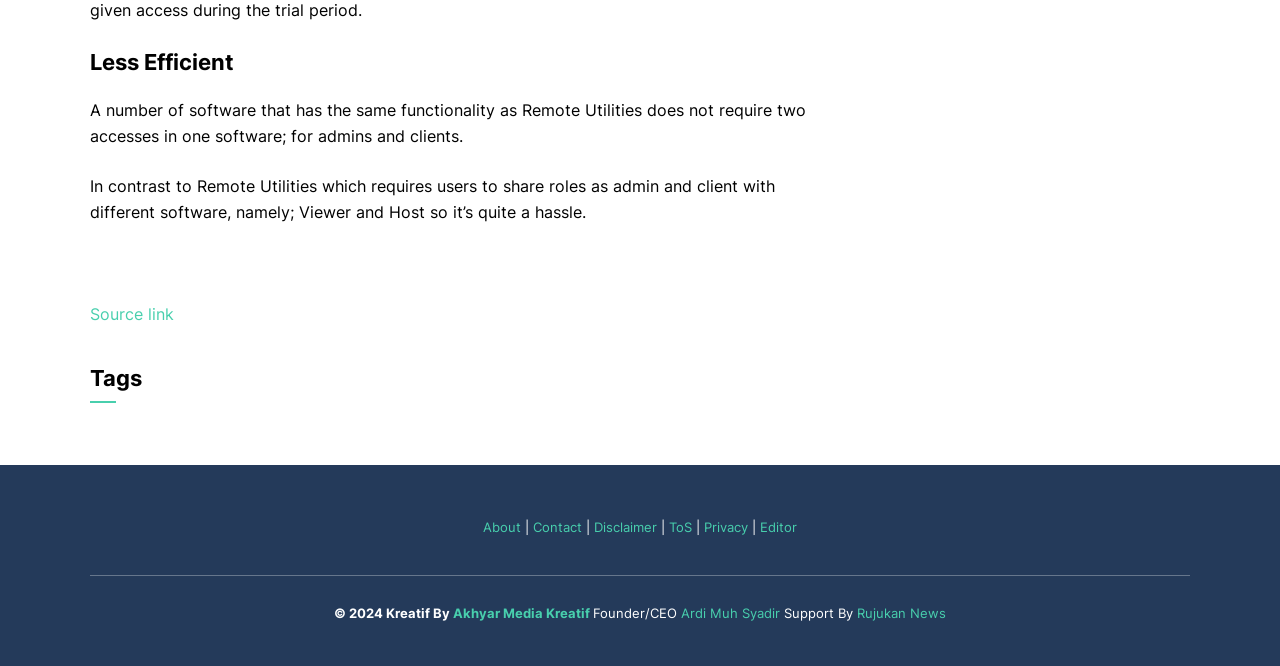How many links are present in the footer section?
Based on the image, answer the question with as much detail as possible.

There are 7 links present in the footer section of the webpage, including 'About', 'Contact', 'Disclaimer', 'ToS', 'Privacy', 'Editor', and 'Akhyar Media Kreatif'.